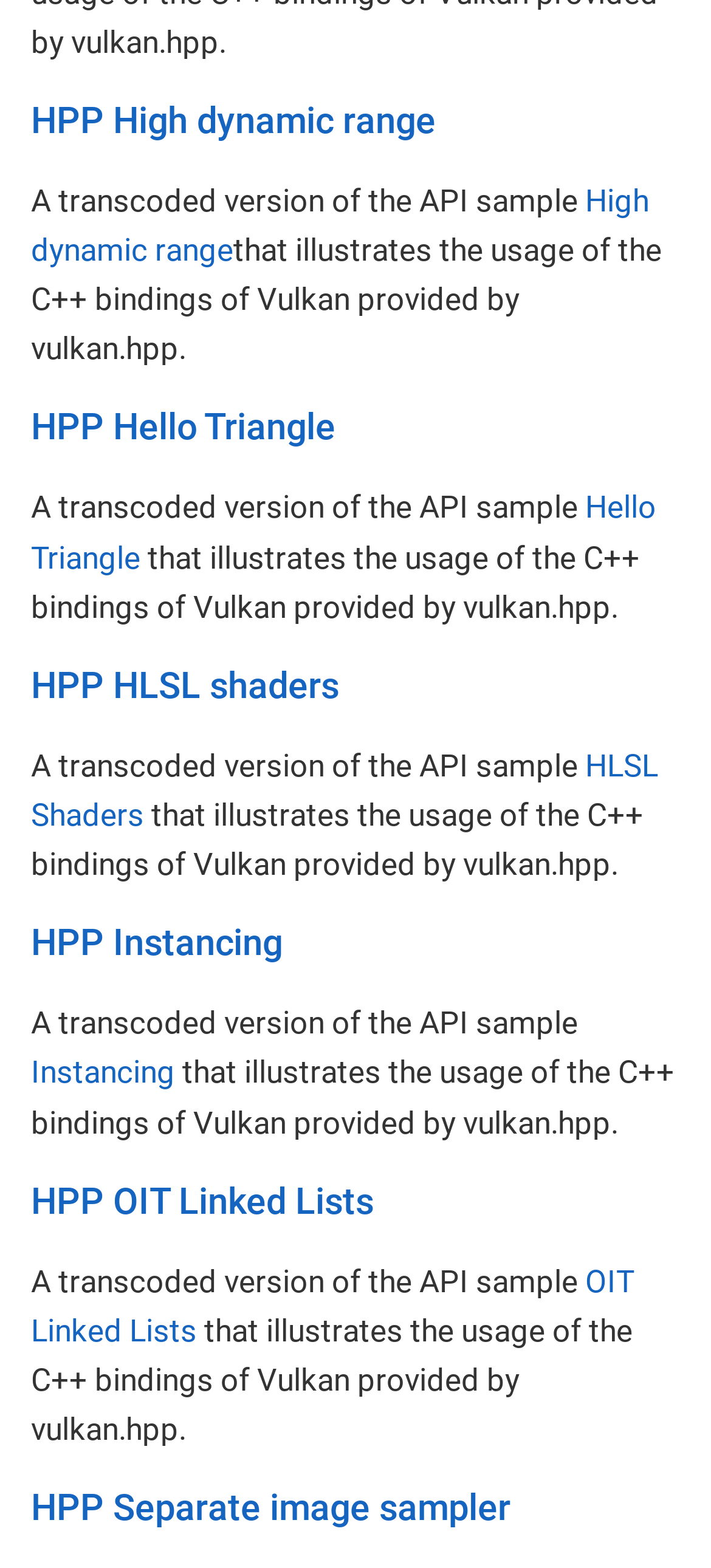Carefully examine the image and provide an in-depth answer to the question: What is common among all Vulkan API samples listed?

All the Vulkan API samples listed on this webpage illustrate the usage of the C++ bindings of Vulkan provided by vulkan.hpp. This is evident from the static text that follows each heading.